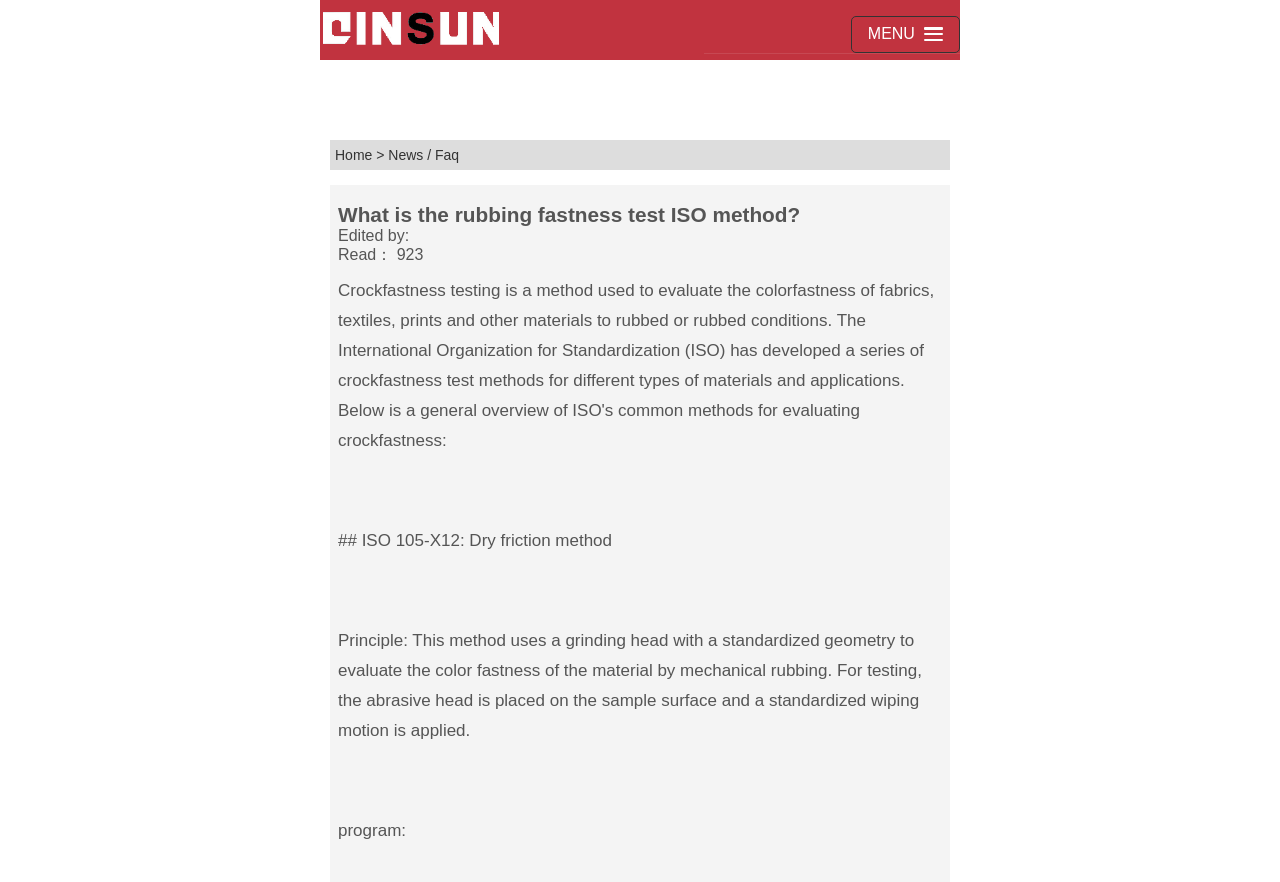What is the purpose of the rubbing fastness test?
Look at the screenshot and respond with one word or a short phrase.

Evaluate color fastness